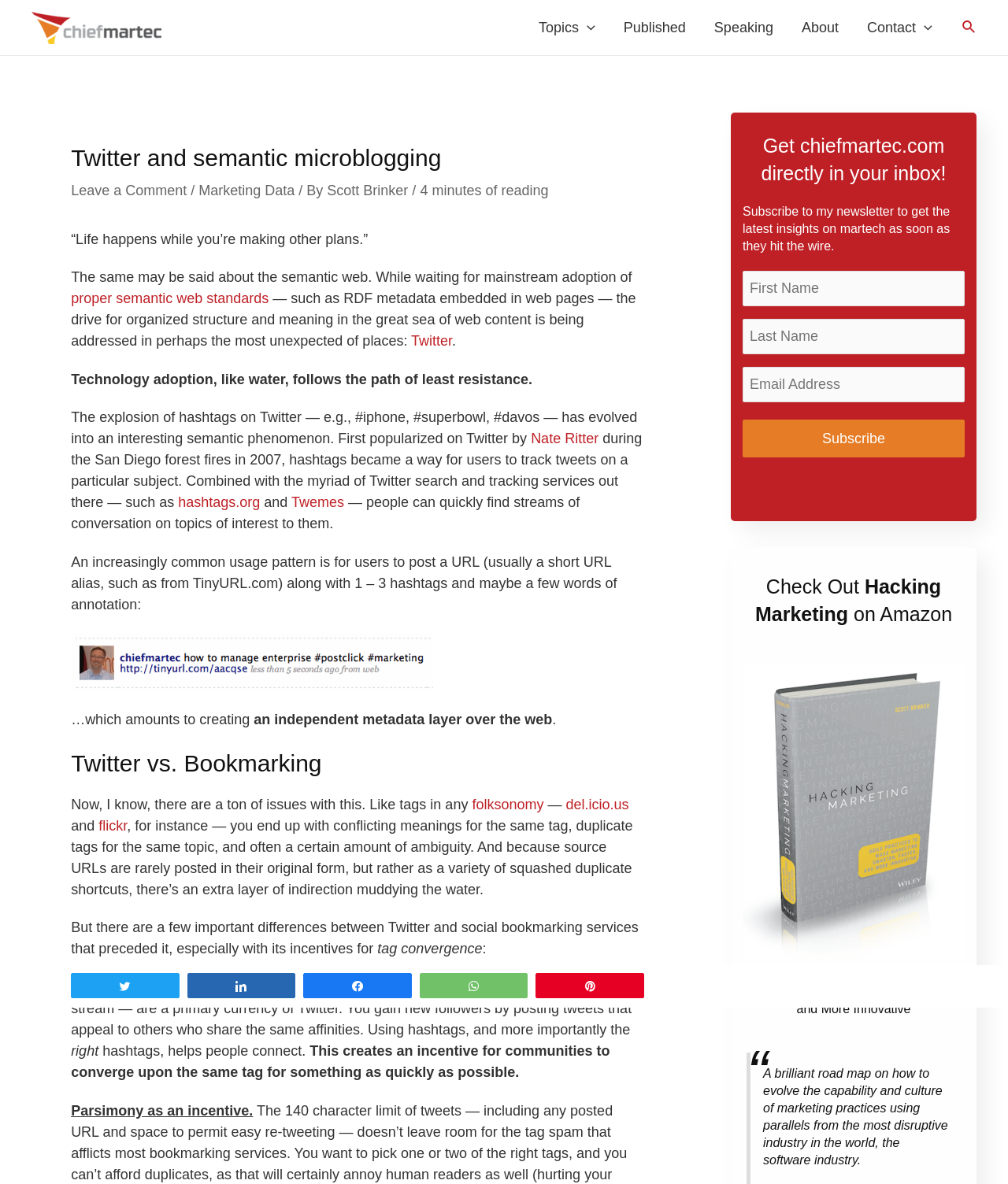What is the book title mentioned in the article?
Refer to the screenshot and answer in one word or phrase.

Hacking Marketing